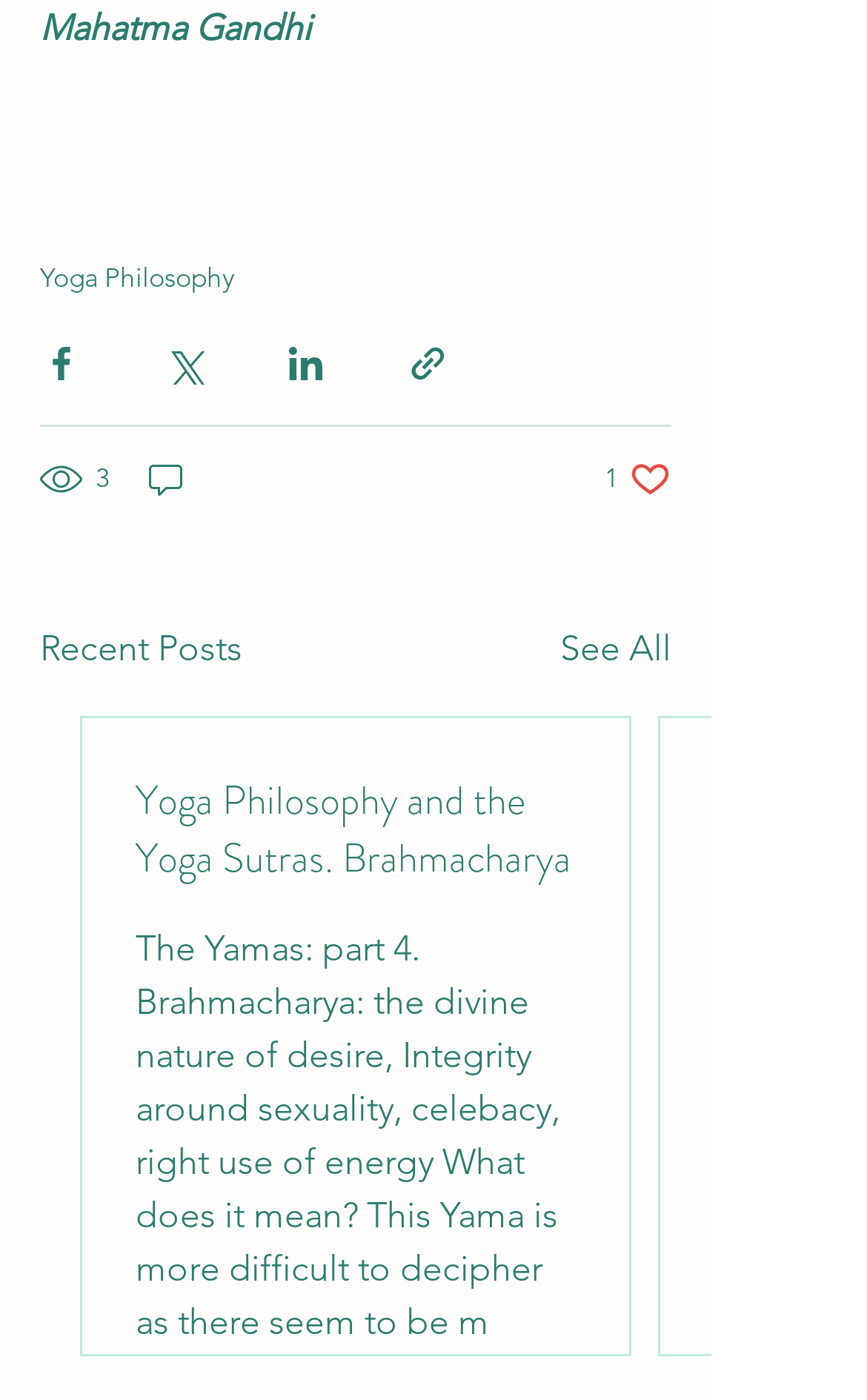How many social media sharing options are available?
Answer the question in a detailed and comprehensive manner.

I counted the number of social media sharing buttons, including 'Share via Facebook', 'Share via Twitter', 'Share via LinkedIn', and 'Share via link', which totals 4 options.